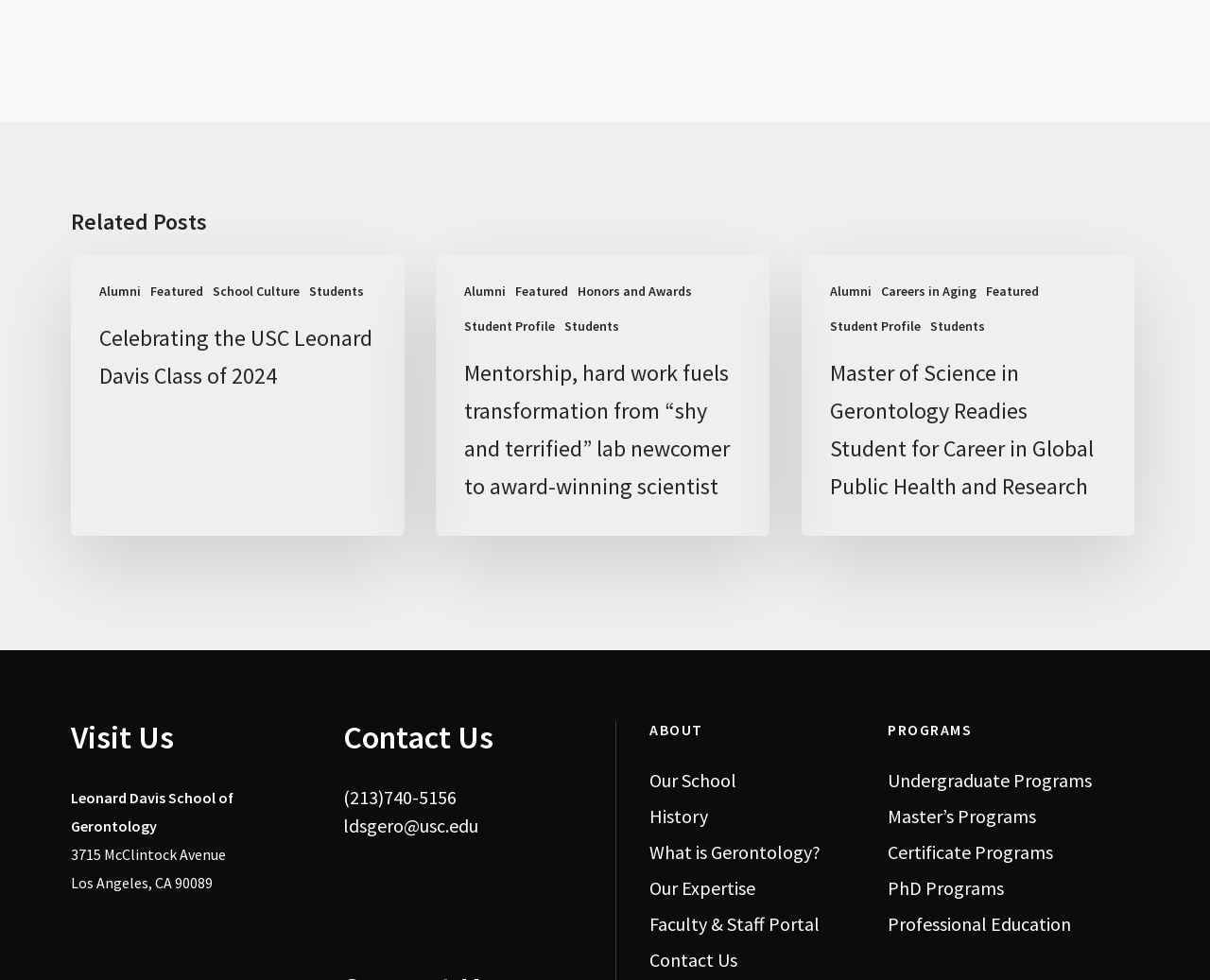What is the phone number of the school?
Look at the webpage screenshot and answer the question with a detailed explanation.

I found the answer by looking at the static text element with the content '(213)740-5156' located at the bottom of the webpage.